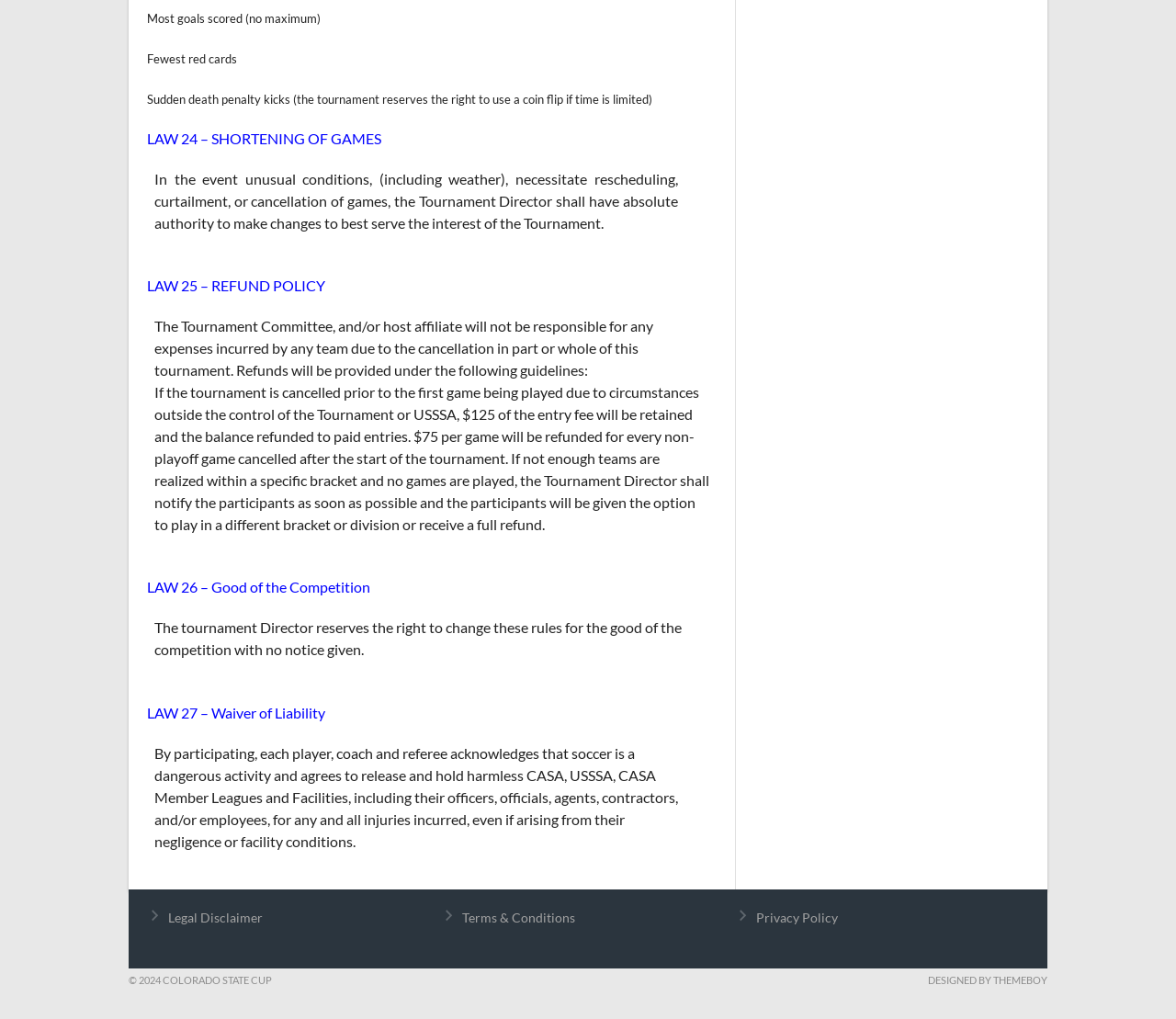Provide your answer in a single word or phrase: 
What is the purpose of the Tournament Director?

Make changes to best serve the interest of the Tournament